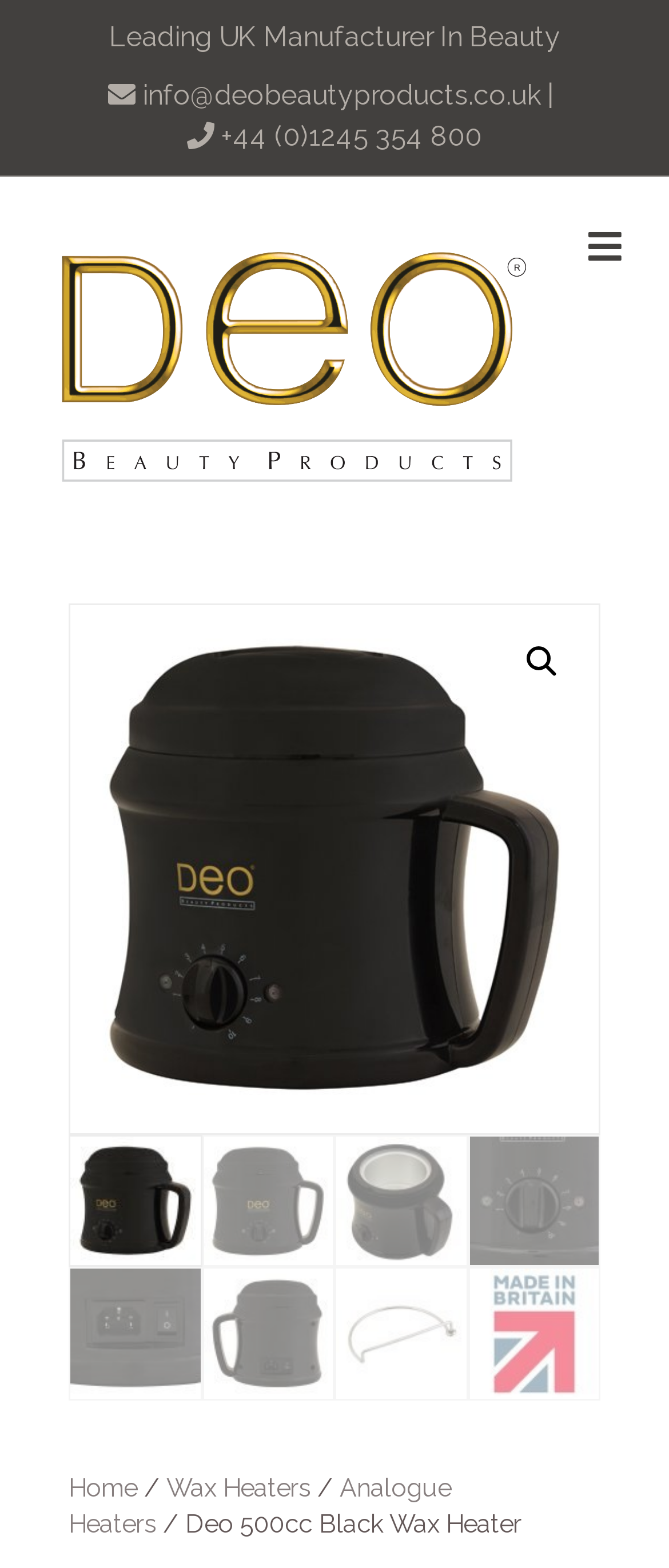What is the current page?
Look at the screenshot and give a one-word or phrase answer.

Deo 500cc Black Wax Heater